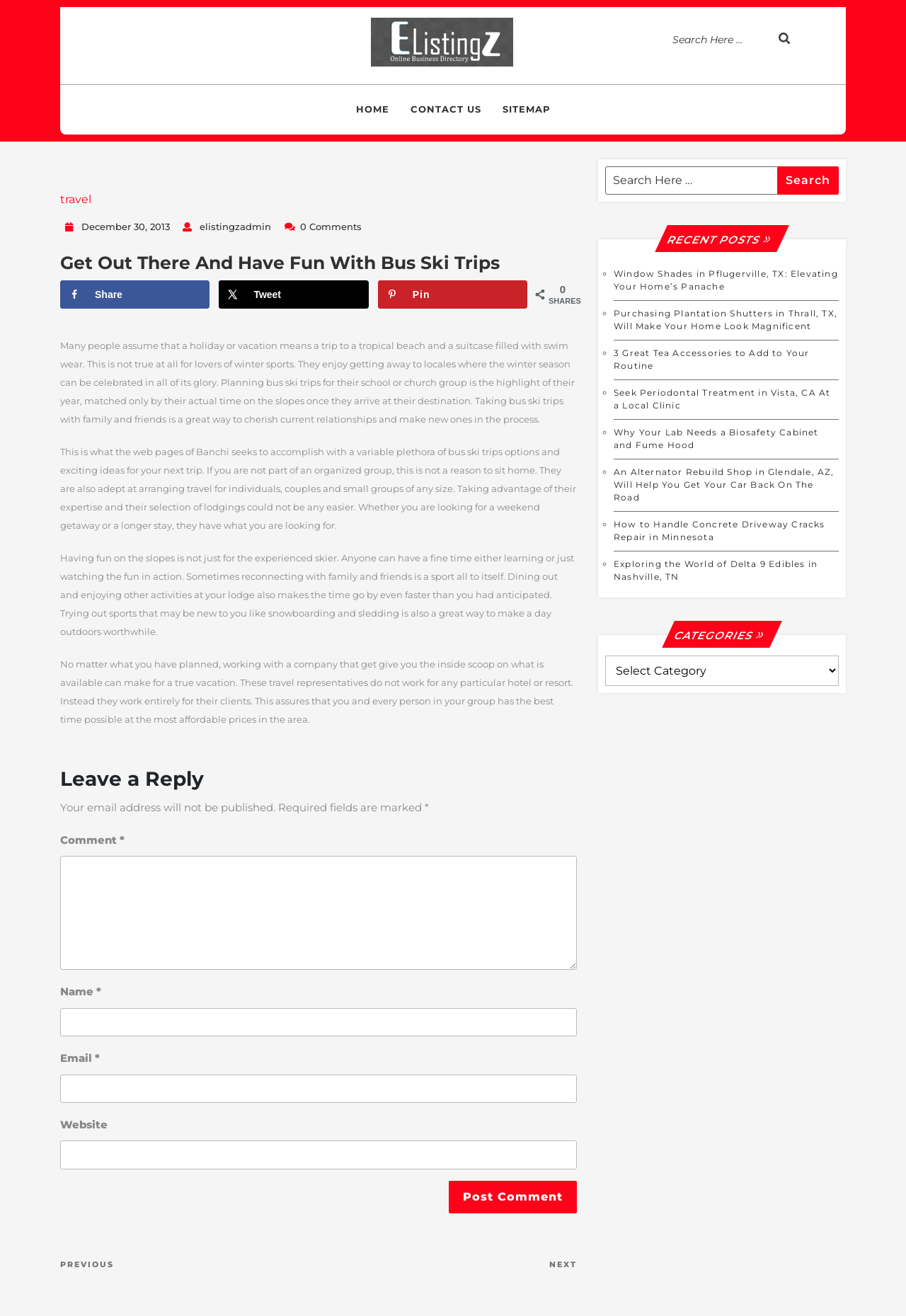Describe all the key features of the webpage in detail.

This webpage is about planning bus ski trips and has a winter sports theme. At the top, there is a logo and a search bar on the right side. Below the logo, there is a top menu with links to "HOME", "CONTACT US", and "SITEMAP". 

The main content of the webpage is an article with a heading "Get Out There And Have Fun With Bus Ski Trips". The article has three paragraphs of text, which discuss how people can plan bus ski trips with family and friends, and how a company called Banchi can help with arranging travel and accommodations. There are also social media sharing links and buttons below the article.

On the right side of the webpage, there is a section with recent posts, which lists several links to other articles with various topics. Below the recent posts section, there is a categories section with a dropdown menu.

At the bottom of the webpage, there is a comment section where users can leave a reply. The comment section has fields for name, email, website, and a text box for the comment. There are also navigation links to previous and next posts.

Overall, the webpage has a simple and clean layout, with a focus on providing information about planning bus ski trips and promoting the services of Banchi.